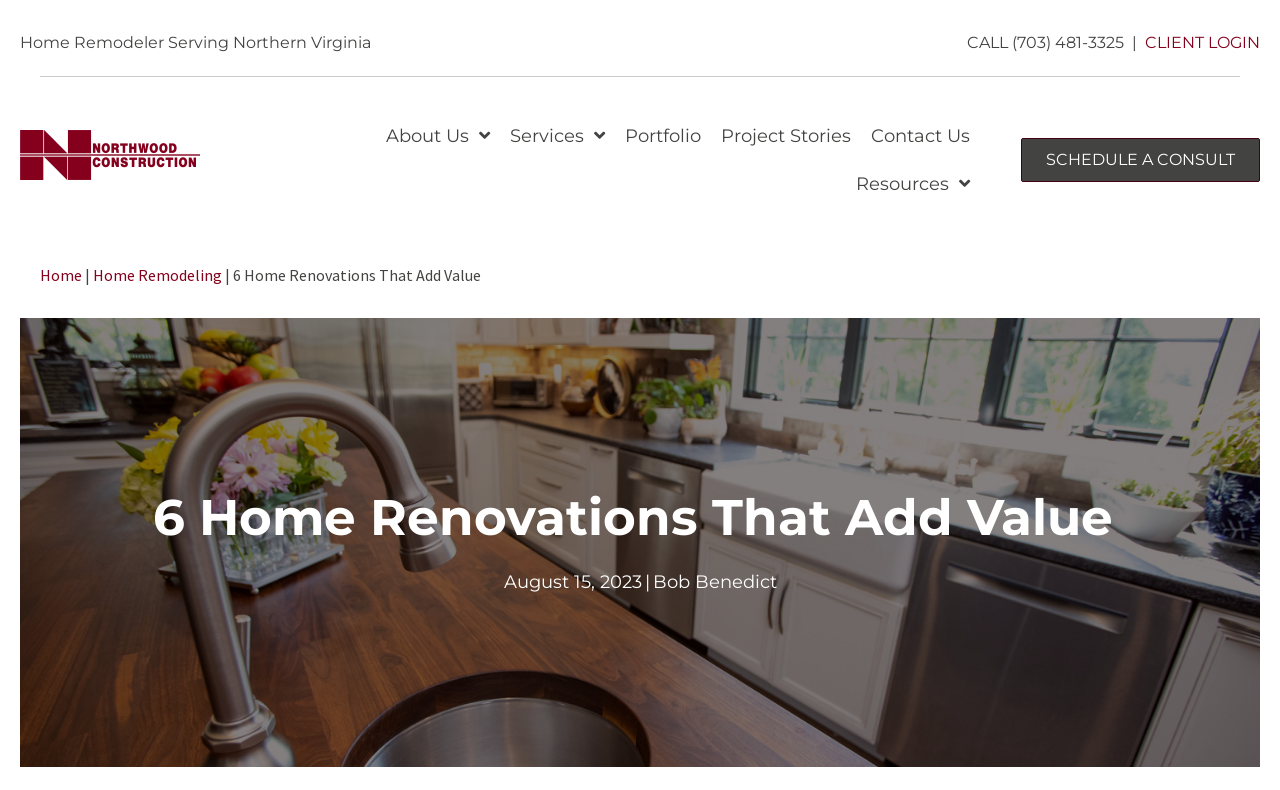Predict the bounding box coordinates of the area that should be clicked to accomplish the following instruction: "Navigate to 'About Us'". The bounding box coordinates should consist of four float numbers between 0 and 1, i.e., [left, top, right, bottom].

[0.297, 0.148, 0.386, 0.196]